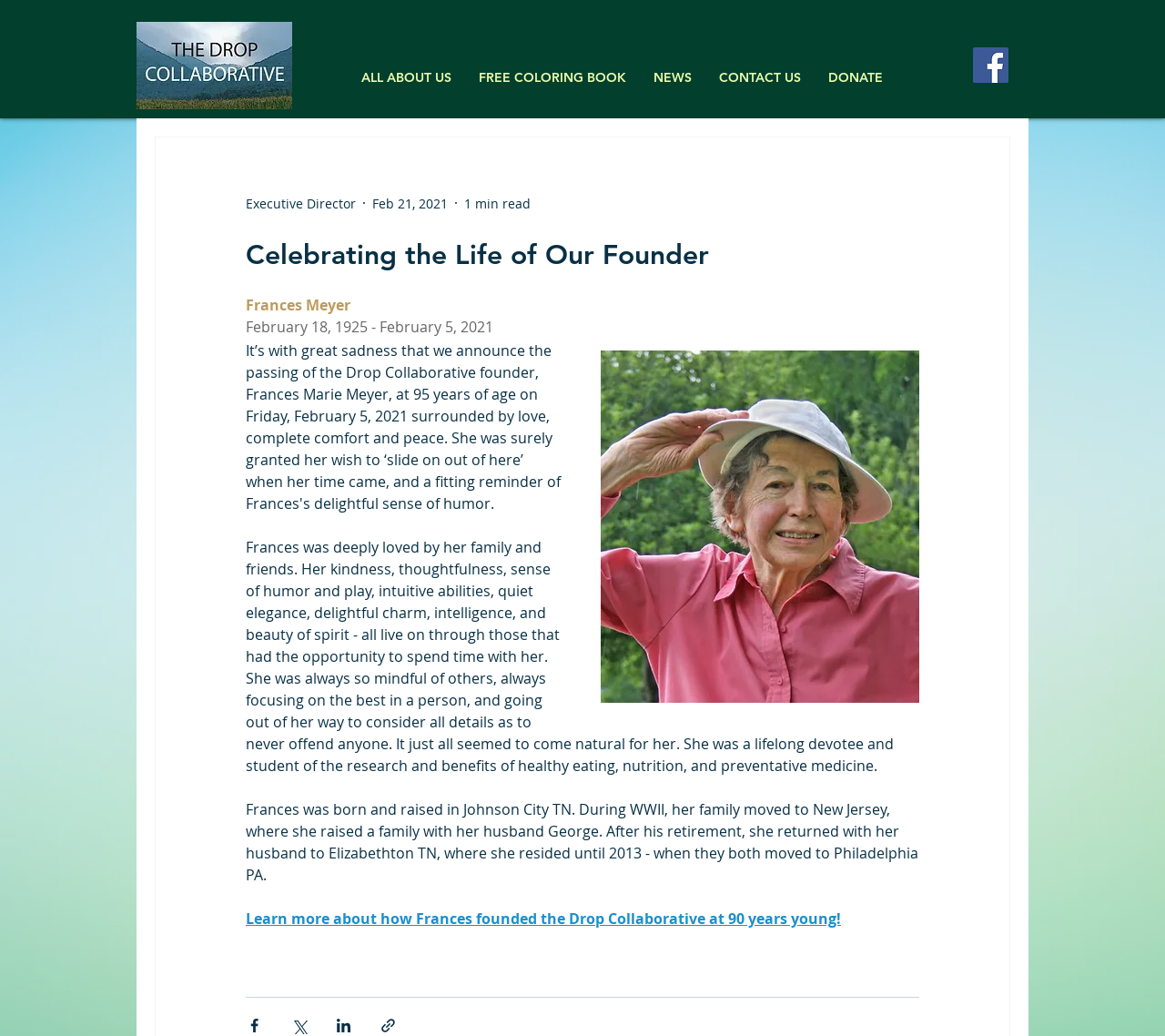From the element description: "FREE COLORING BOOK", extract the bounding box coordinates of the UI element. The coordinates should be expressed as four float numbers between 0 and 1, in the order [left, top, right, bottom].

[0.399, 0.062, 0.549, 0.088]